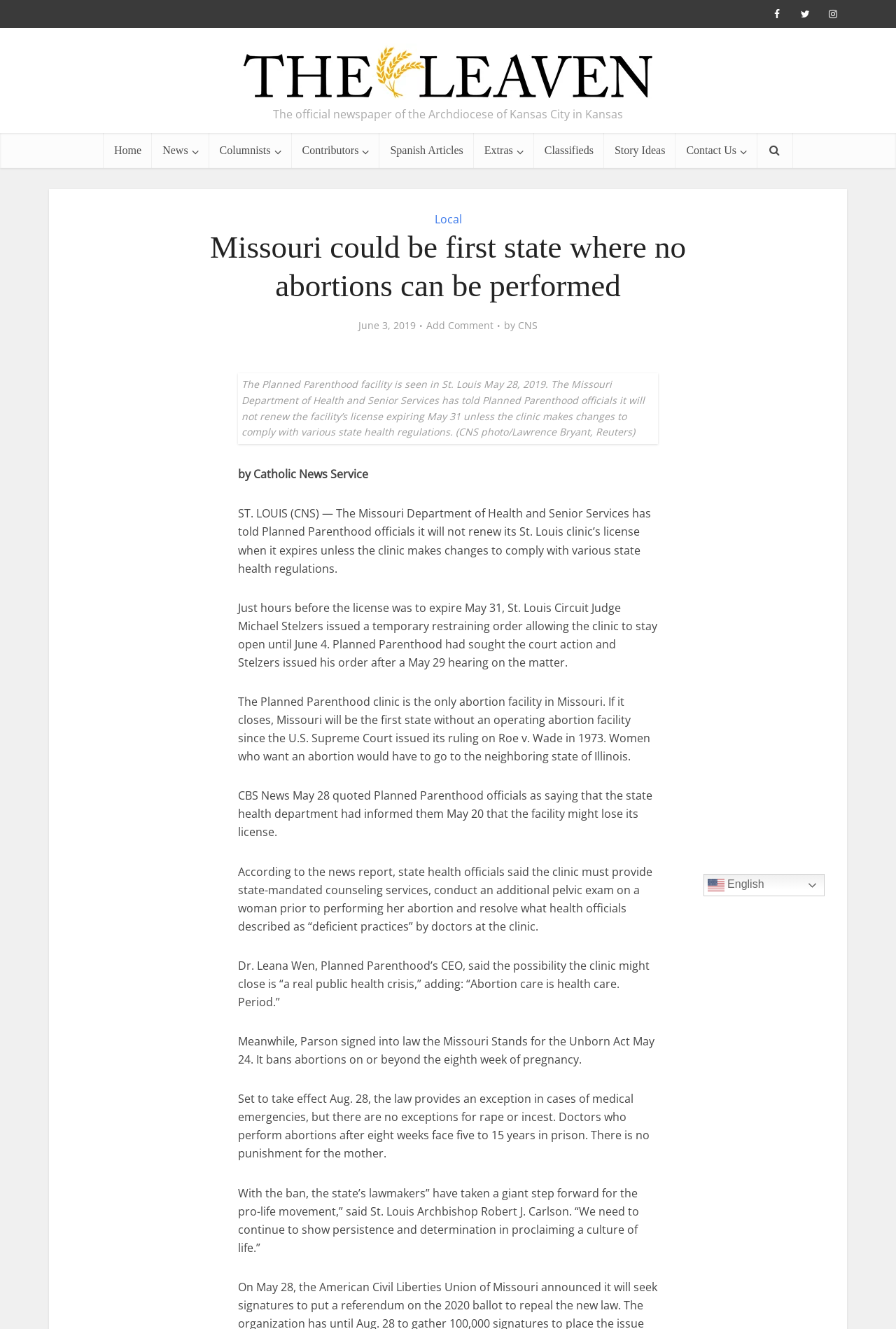Locate the bounding box coordinates of the clickable region to complete the following instruction: "Check recent posts."

None